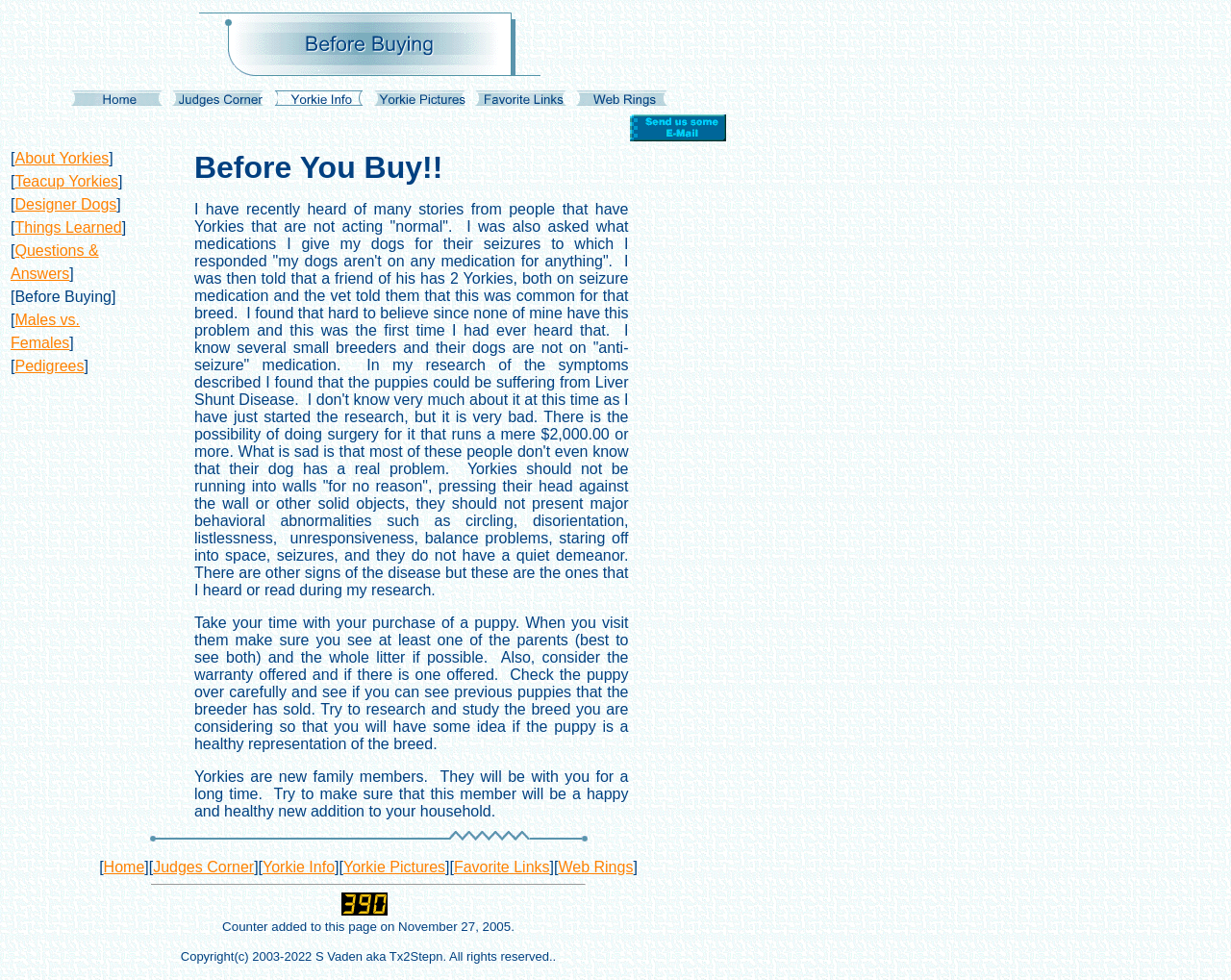Generate a thorough caption that explains the contents of the webpage.

The webpage is about Yorkies, a breed of dog, and provides information for potential buyers. At the top, there is a title "Before Buying" with an image next to it. Below the title, there is a navigation menu with links to other pages, including "Home", "Judges Corner", "Yorkie Info", "Yorkie Pictures", "Favorite Links", and "Web Rings". Each link has an accompanying image.

The main content of the page is a long paragraph of text that discusses the importance of researching and being cautious when buying a Yorkie puppy. The author shares a personal experience of hearing about Yorkies with health problems and advises readers to take their time, research the breed, and ensure they are buying from a reputable breeder. The text also mentions the possibility of Liver Shunt Disease in Yorkies and its symptoms.

To the right of the main content, there is a sidebar with links to other pages, including "About Yorkies", "Teacup Yorkies", "Designer Dogs", "Things Learned", "Questions & Answers", "Before Buying", "Males vs. Females", and "Pedigrees". Each link is separated by a small gap.

At the bottom of the page, there is a footer with a copyright notice, a counter that was added to the page on November 27, 2005, and a series of links to other pages, including "Home", "Judges Corner", "Yorkie Info", "Yorkie Pictures", "Favorite Links", and "Web Rings". There is also a horizontal separator line above the footer.